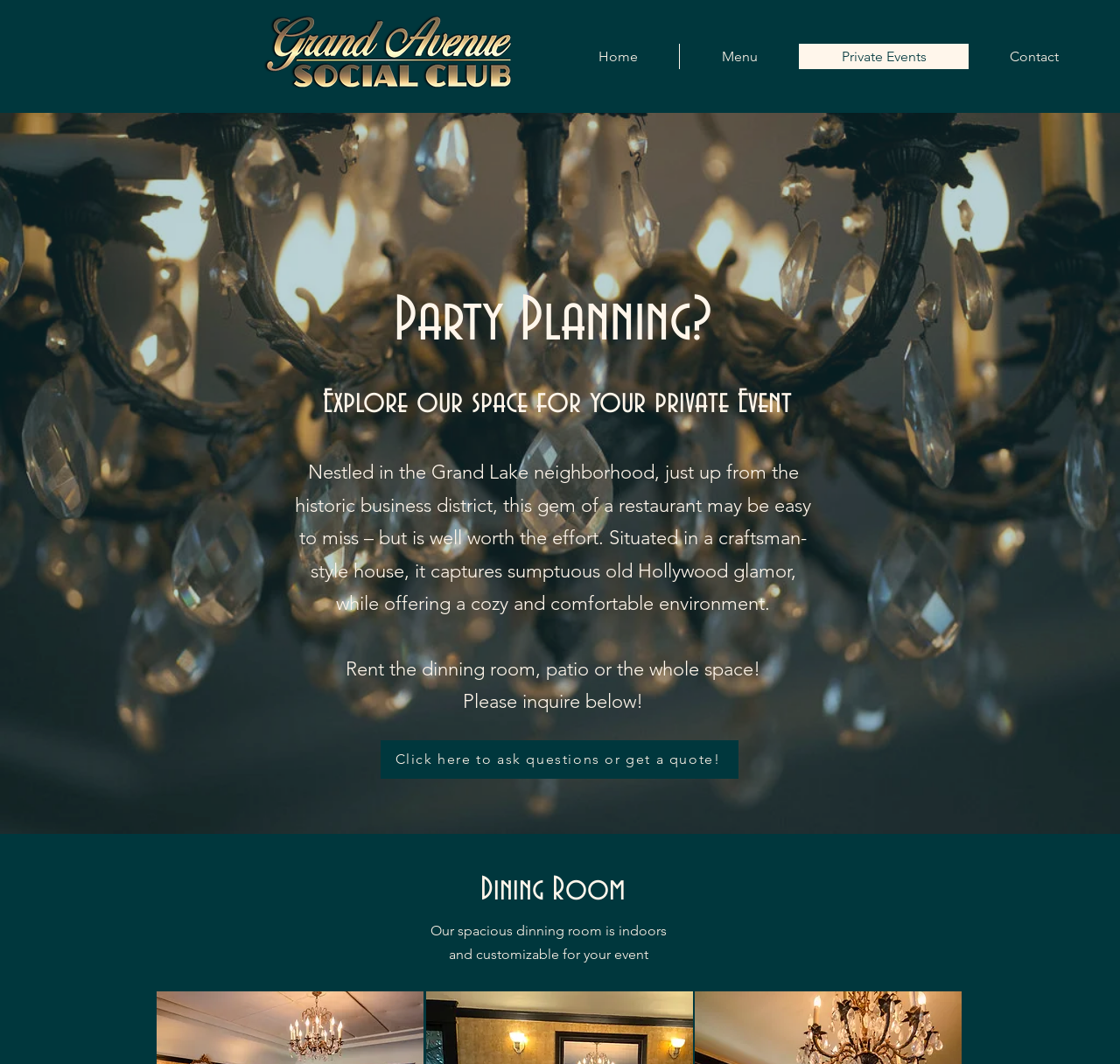Given the element description "Tom Everhart Tahitian Hipster Collection" in the screenshot, predict the bounding box coordinates of that UI element.

None